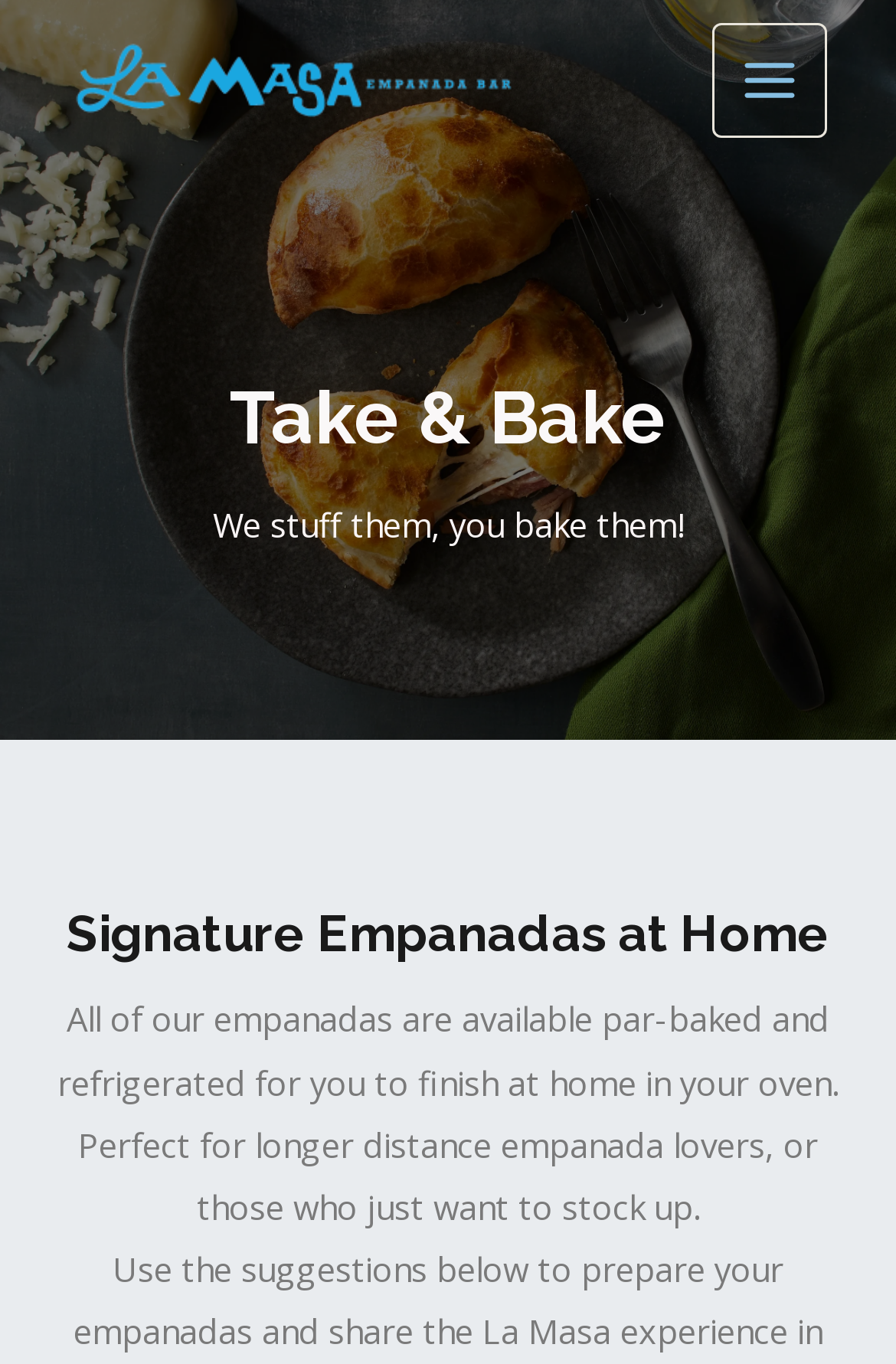Please locate and generate the primary heading on this webpage.

Take & Bake